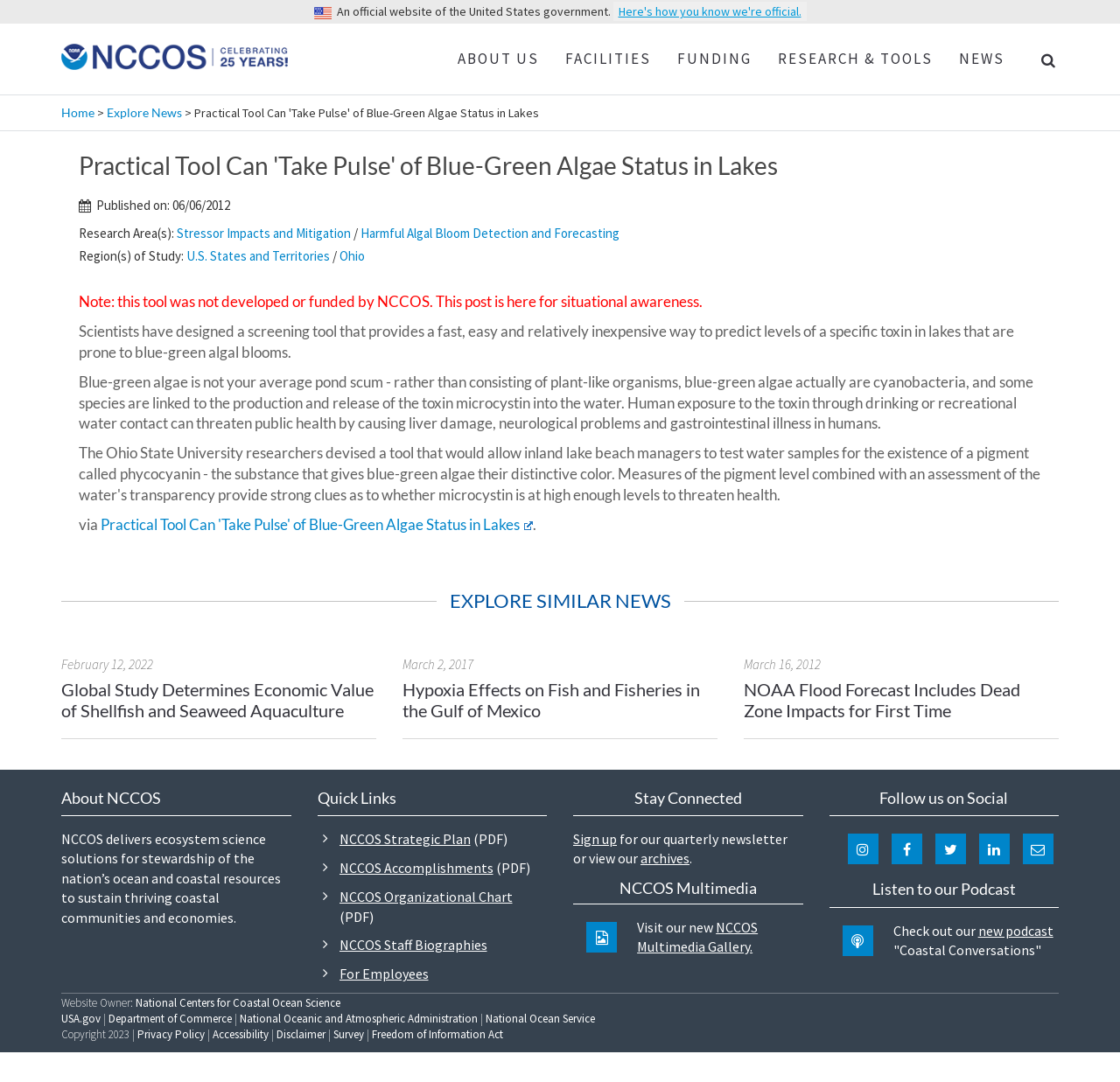Please find the bounding box for the following UI element description. Provide the coordinates in (top-left x, top-left y, bottom-right x, bottom-right y) format, with values between 0 and 1: NCCOS Strategic Plan

[0.303, 0.767, 0.453, 0.783]